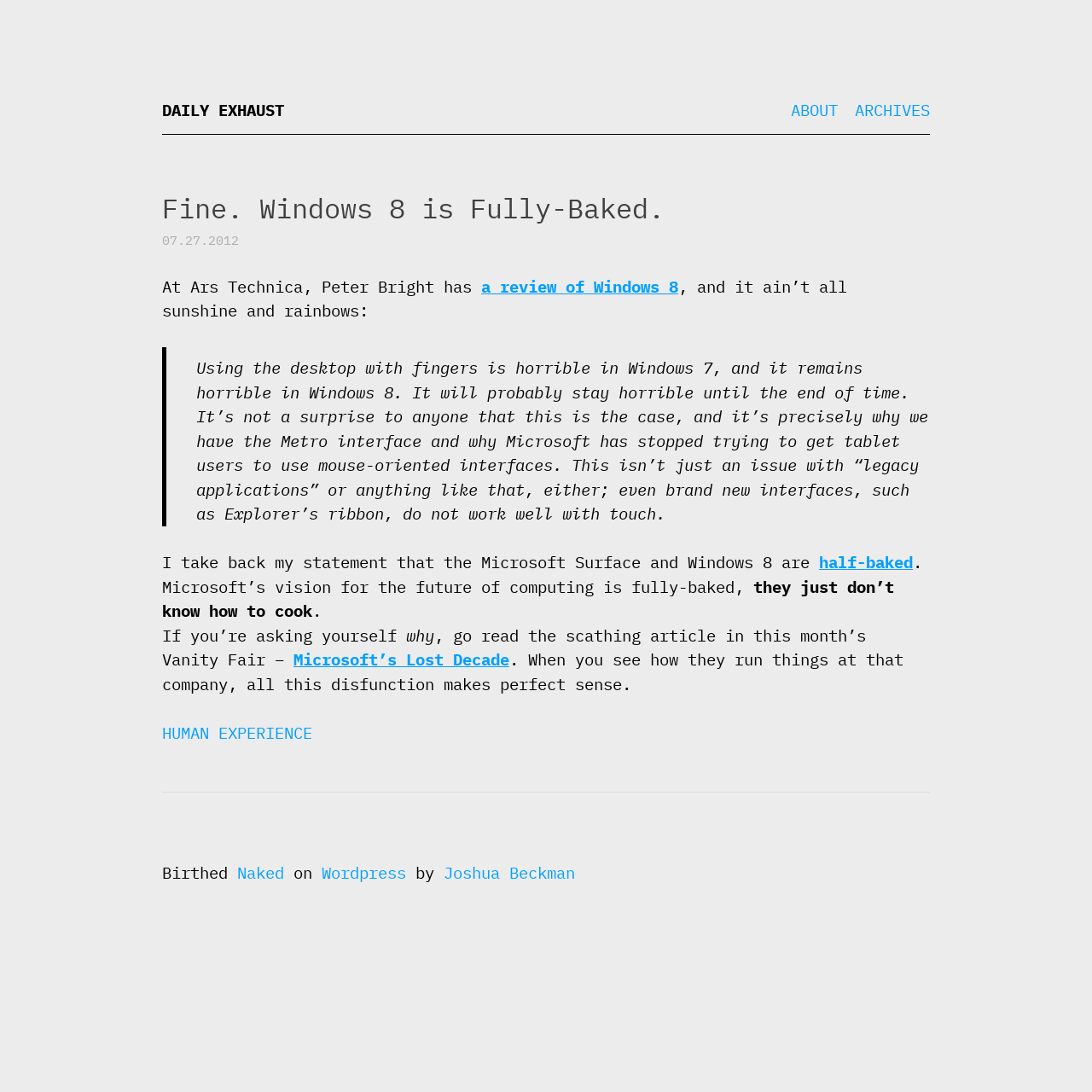Please give a succinct answer using a single word or phrase:
What is the name of the interface mentioned in the article?

Metro